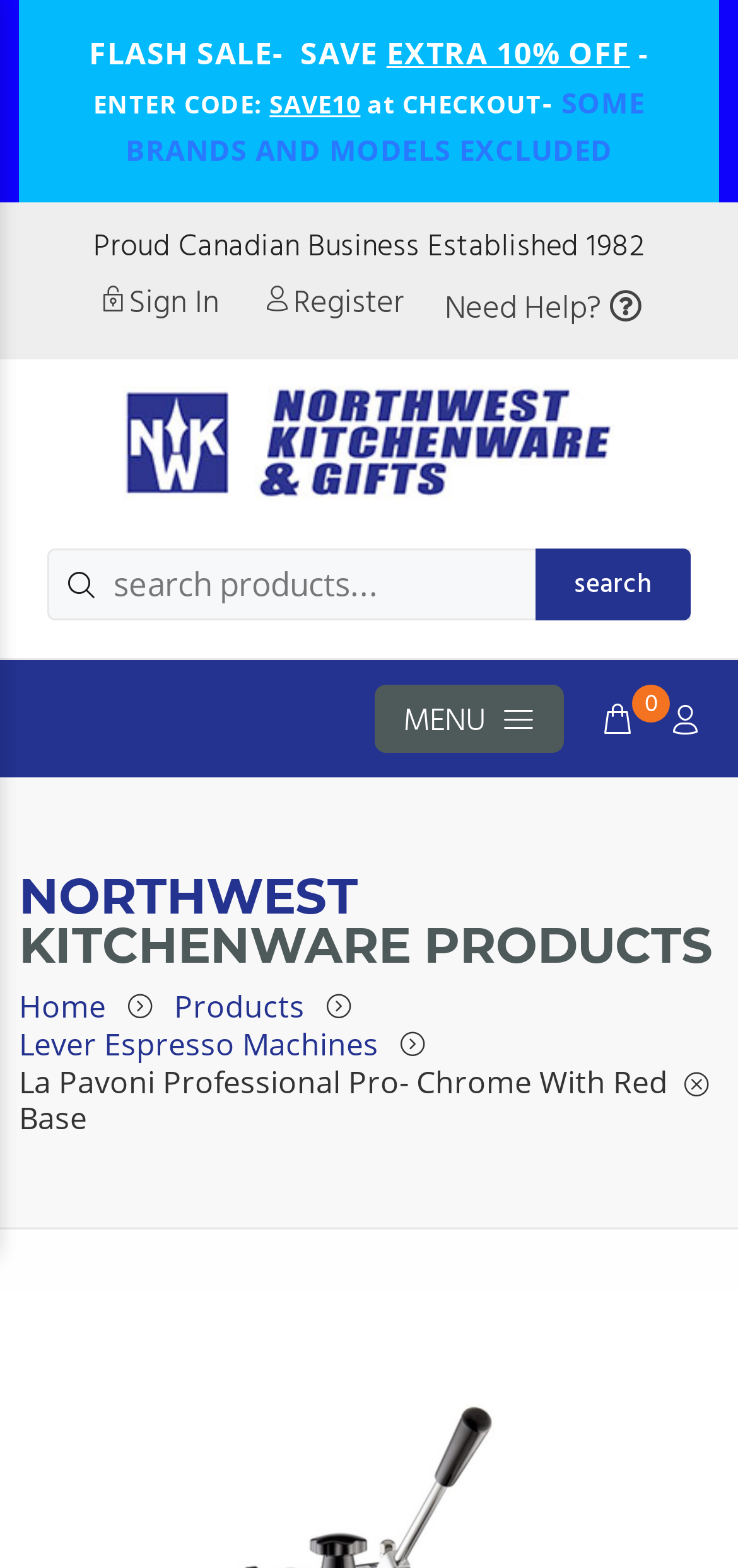Please answer the following question using a single word or phrase: 
What is the discount code for the flash sale?

SAVE10